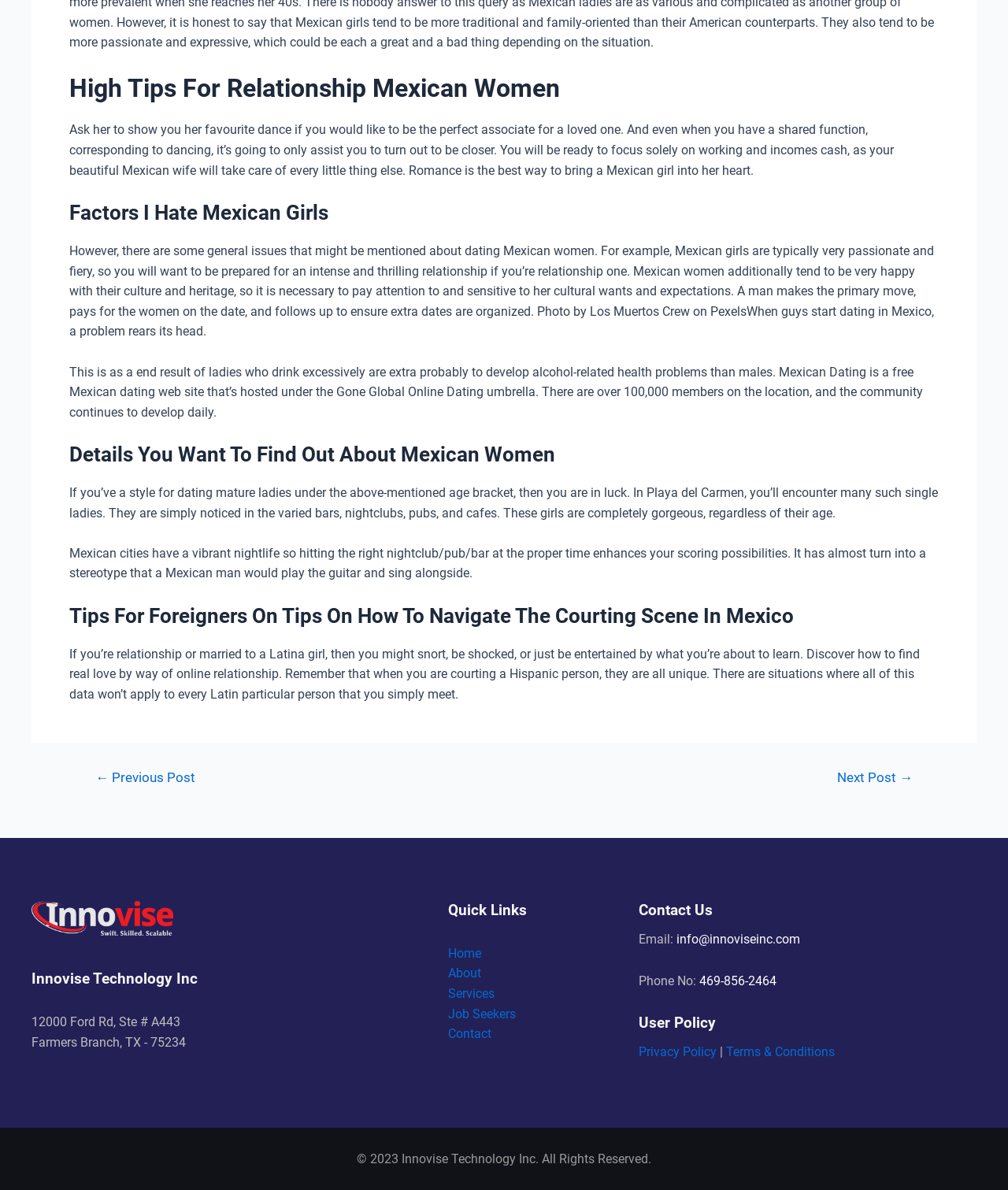Identify the bounding box coordinates of the HTML element based on this description: "← Previous Post".

[0.074, 0.648, 0.214, 0.659]